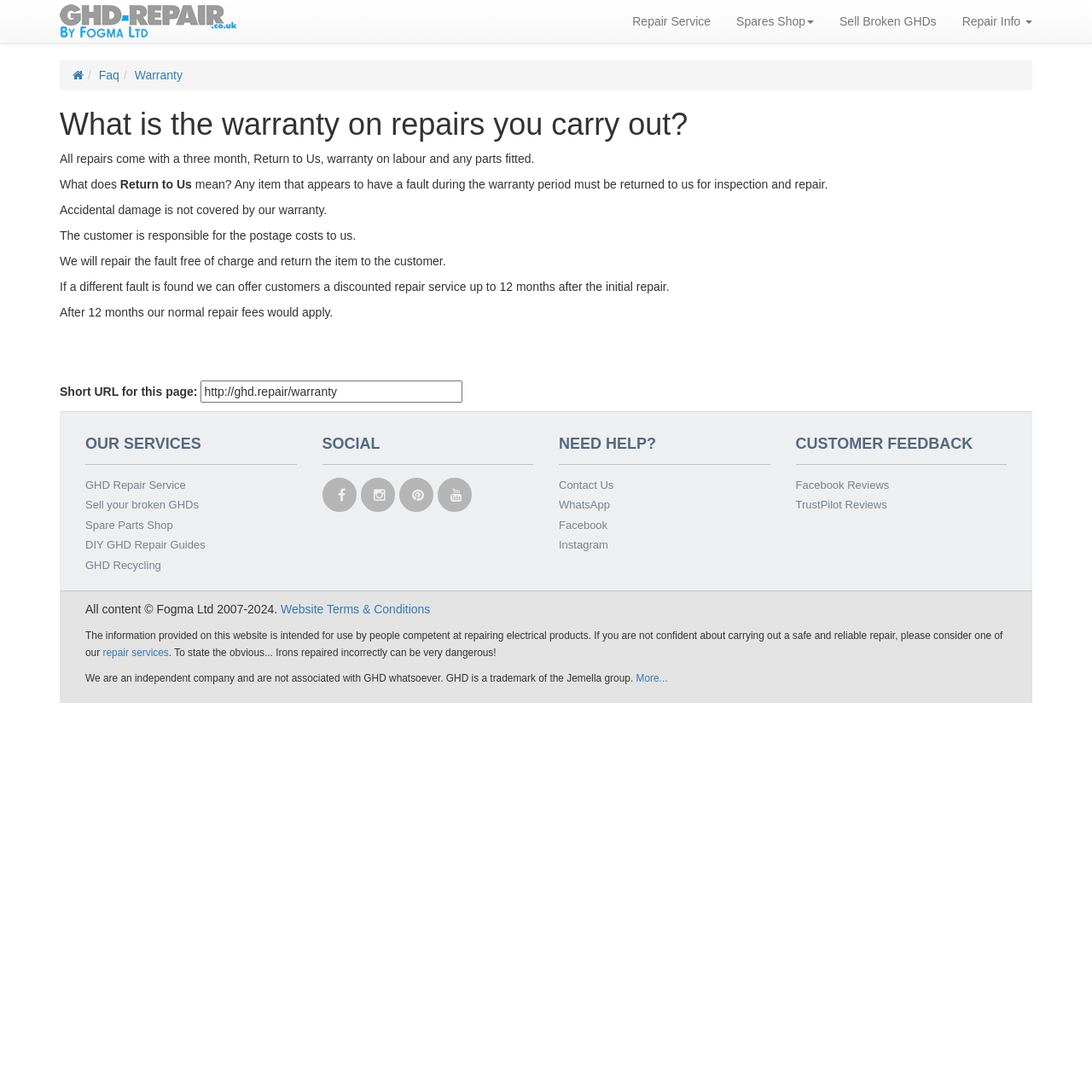Kindly determine the bounding box coordinates for the clickable area to achieve the given instruction: "Click on the 'GHD-Repair' link".

[0.043, 0.0, 0.229, 0.039]